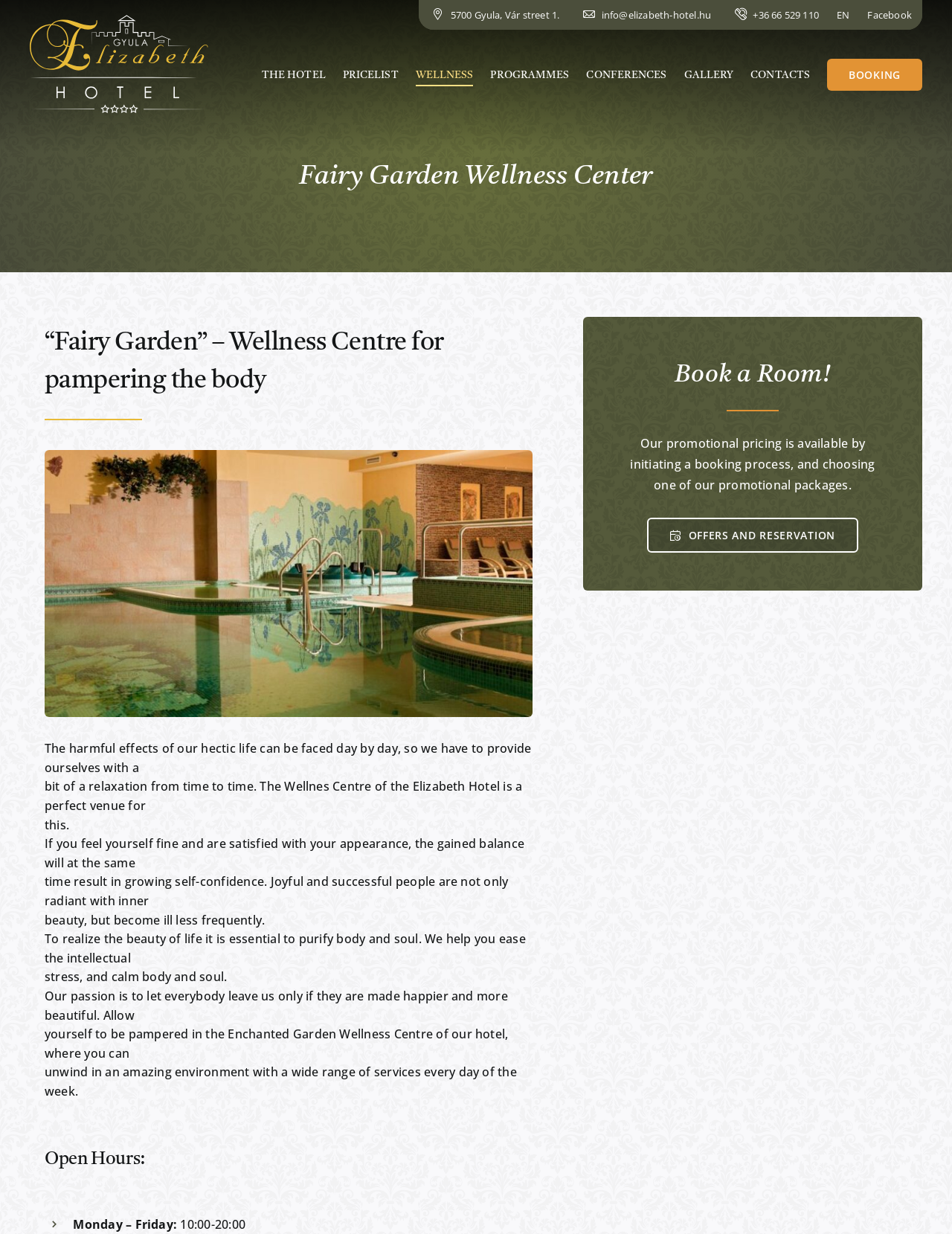Please determine the heading text of this webpage.

Fairy Garden Wellness Center